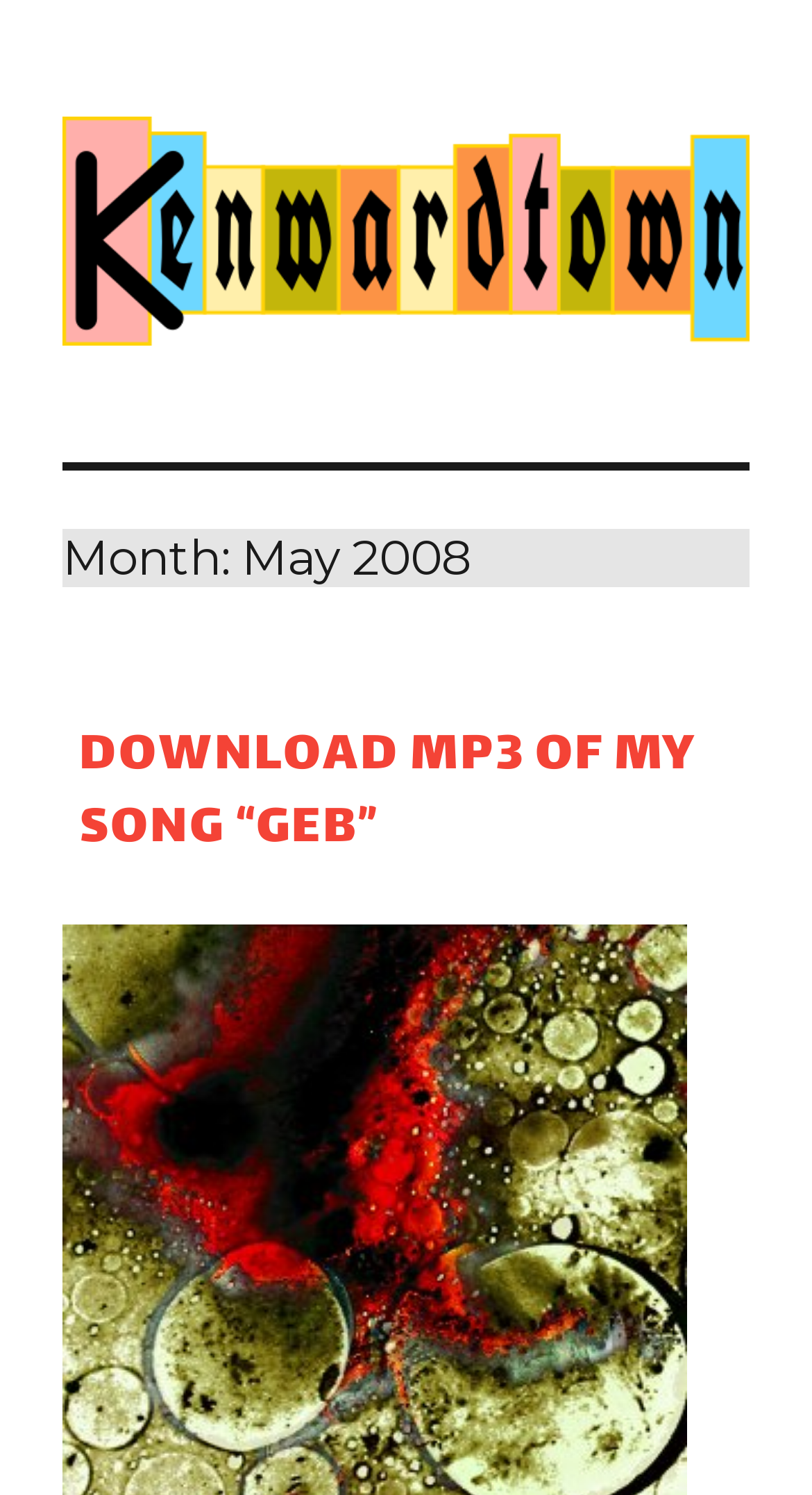Describe the webpage meticulously, covering all significant aspects.

The webpage is titled "May 2008 – Kenwardtown" and features a prominent link to "KENWARDTOWN" at the top-left corner. Below this link, there is another link to "Kenwardtown" which is accompanied by an image with the same name. 

To the right of the image, there is a header section that displays the month "May 2008". Below this header, there is another section that contains a heading "DOWNLOAD MP3 OF MY SONG “GEB”" which is also a clickable link. This link is positioned near the top-center of the page.